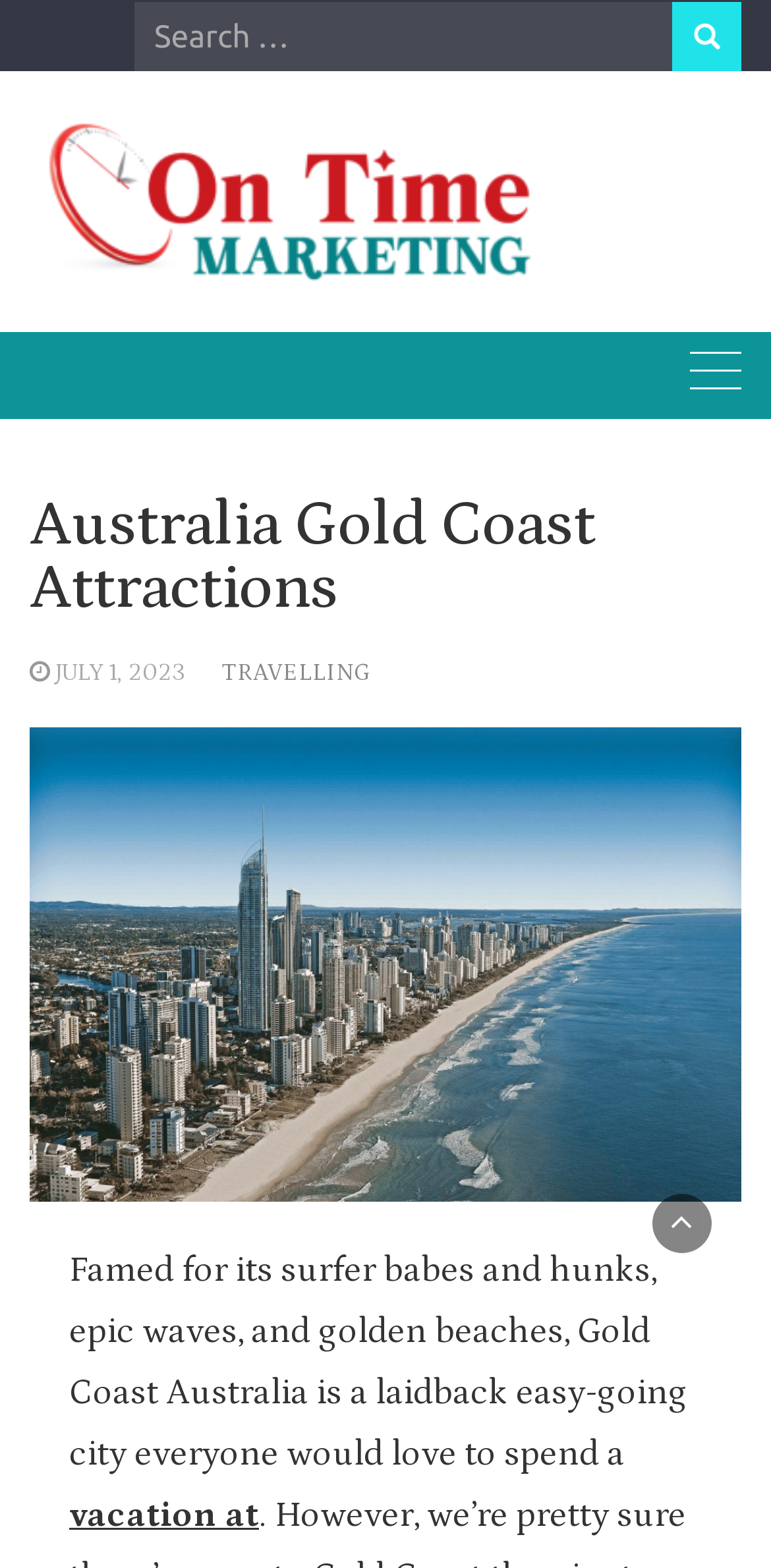Using the webpage screenshot, find the UI element described by Travelling. Provide the bounding box coordinates in the format (top-left x, top-left y, bottom-right x, bottom-right y), ensuring all values are floating point numbers between 0 and 1.

[0.287, 0.421, 0.479, 0.437]